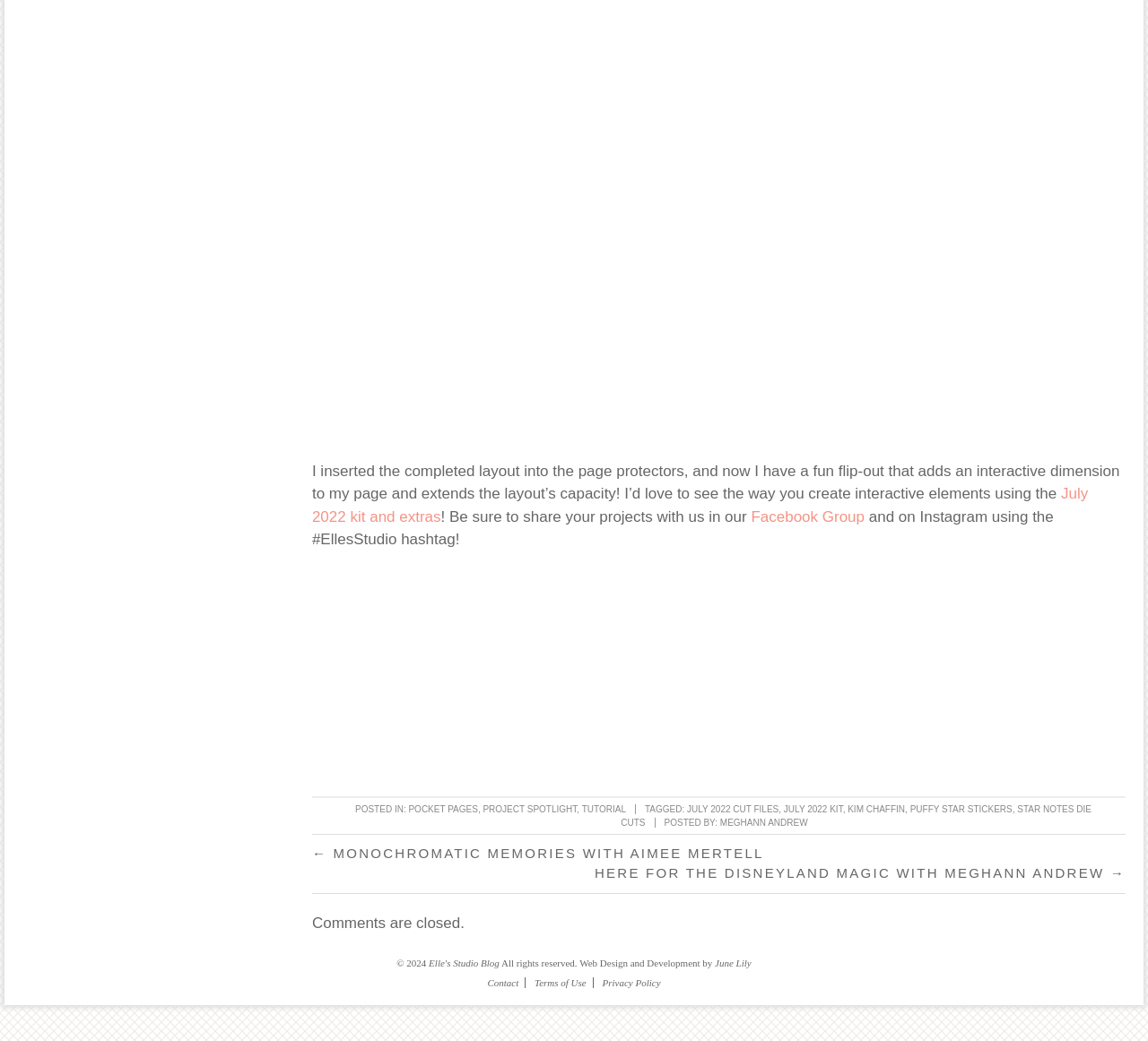Please identify the bounding box coordinates of the area that needs to be clicked to follow this instruction: "Contact the website owner".

[0.419, 0.938, 0.457, 0.949]